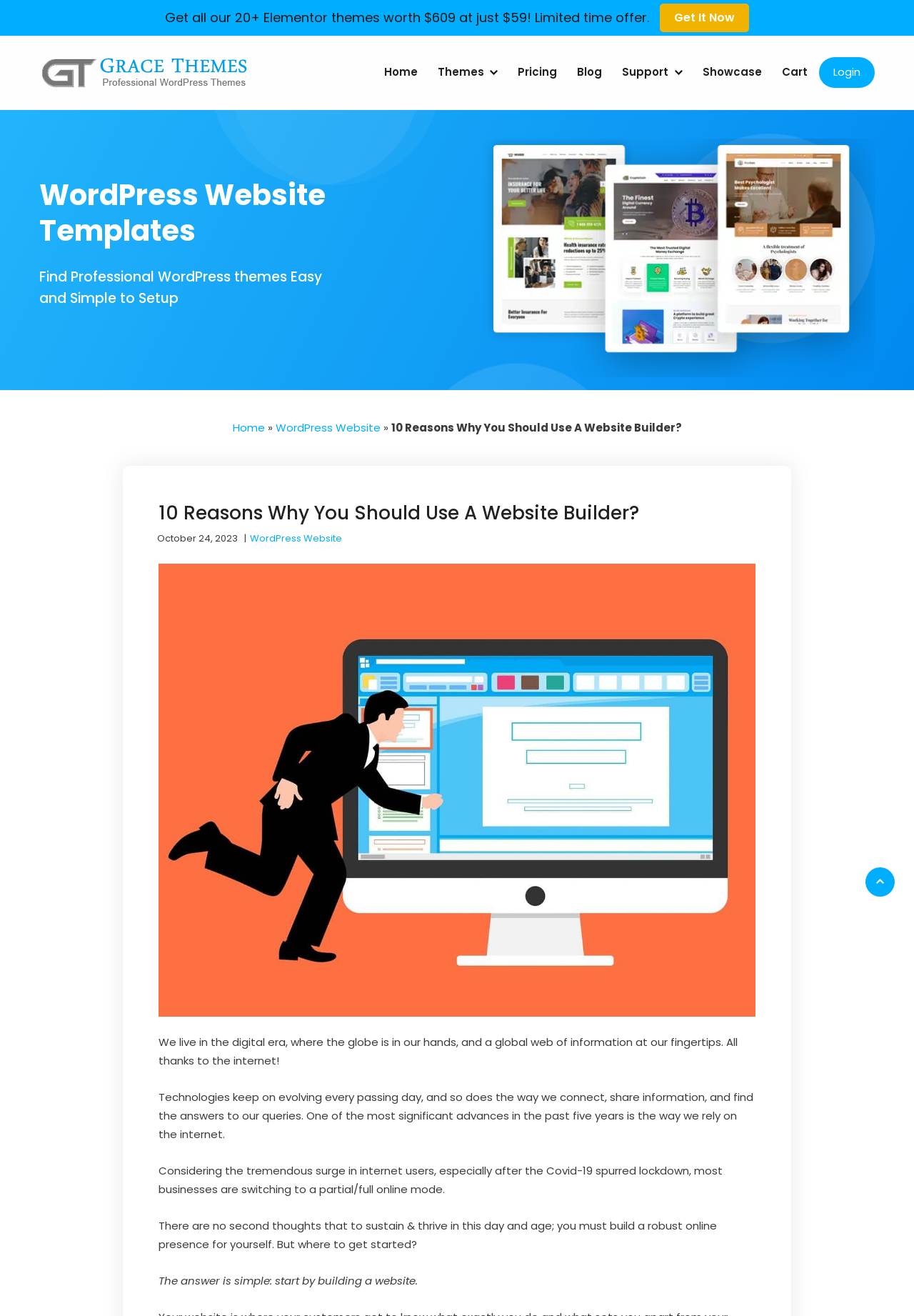Identify the bounding box coordinates of the specific part of the webpage to click to complete this instruction: "Explore professional WordPress themes".

[0.043, 0.041, 0.274, 0.078]